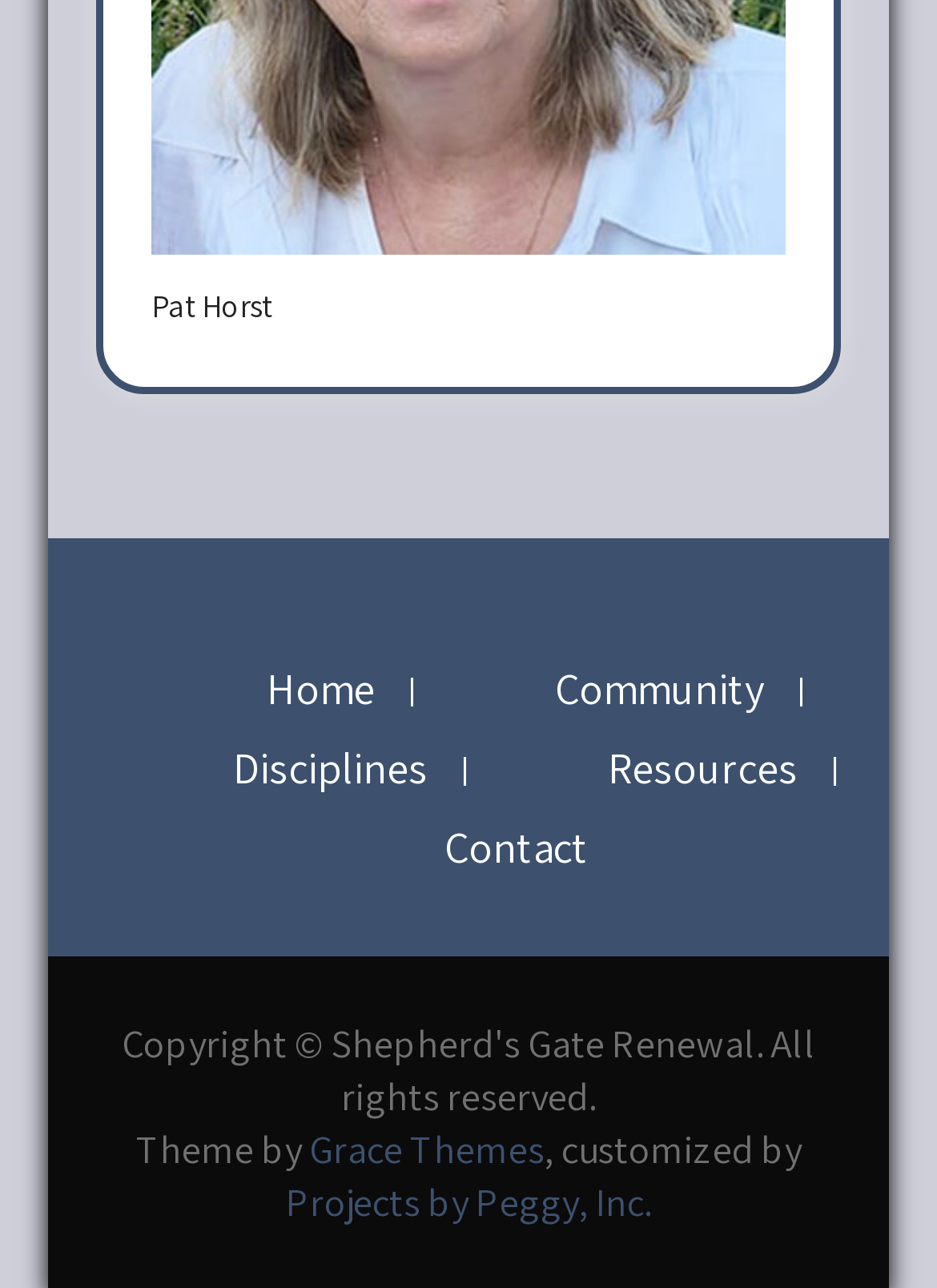Find the bounding box of the UI element described as follows: "Grace Themes".

[0.329, 0.871, 0.581, 0.912]